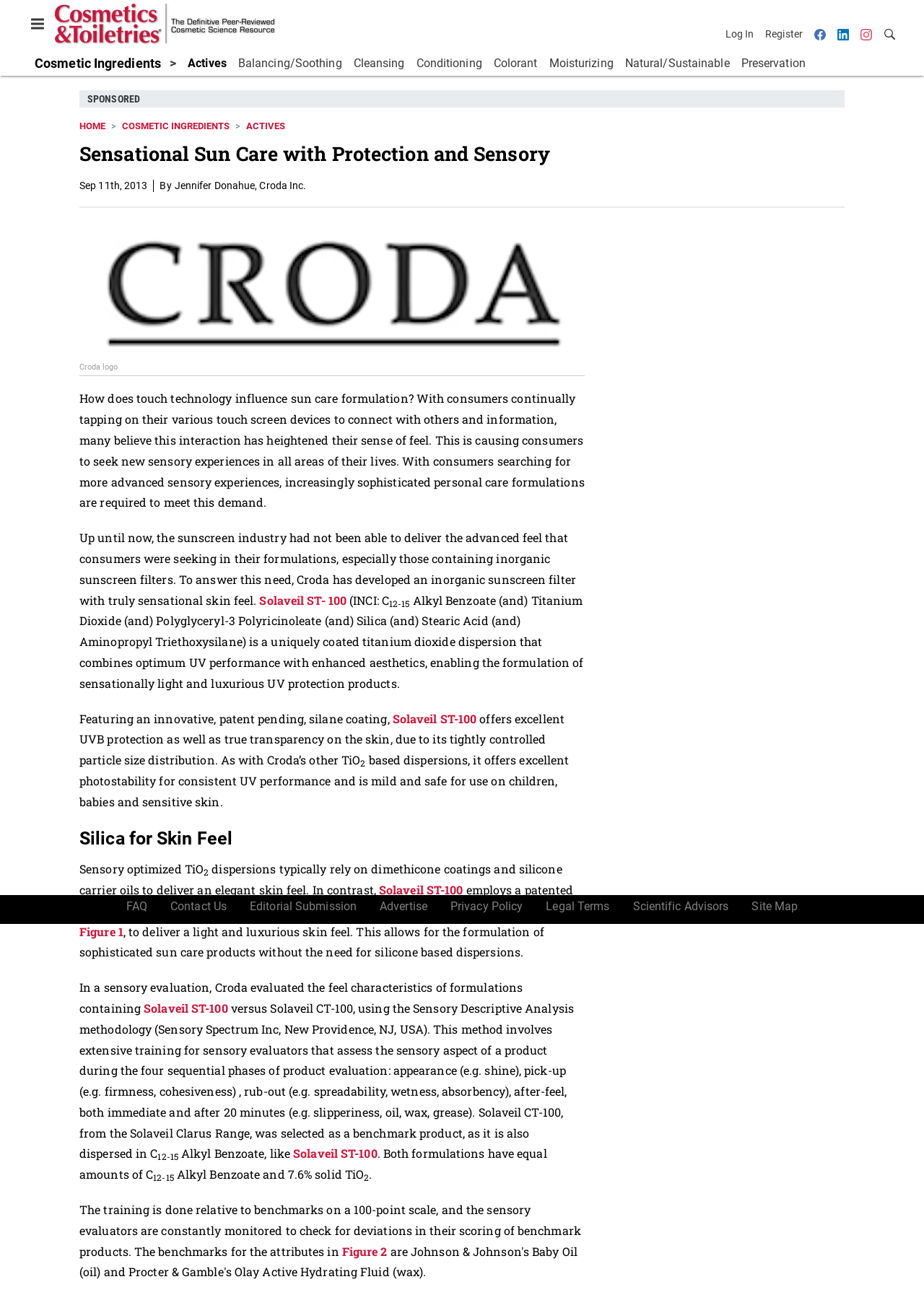Please specify the bounding box coordinates of the area that should be clicked to accomplish the following instruction: "View the 'Actives' page". The coordinates should consist of four float numbers between 0 and 1, i.e., [left, top, right, bottom].

[0.203, 0.042, 0.245, 0.056]